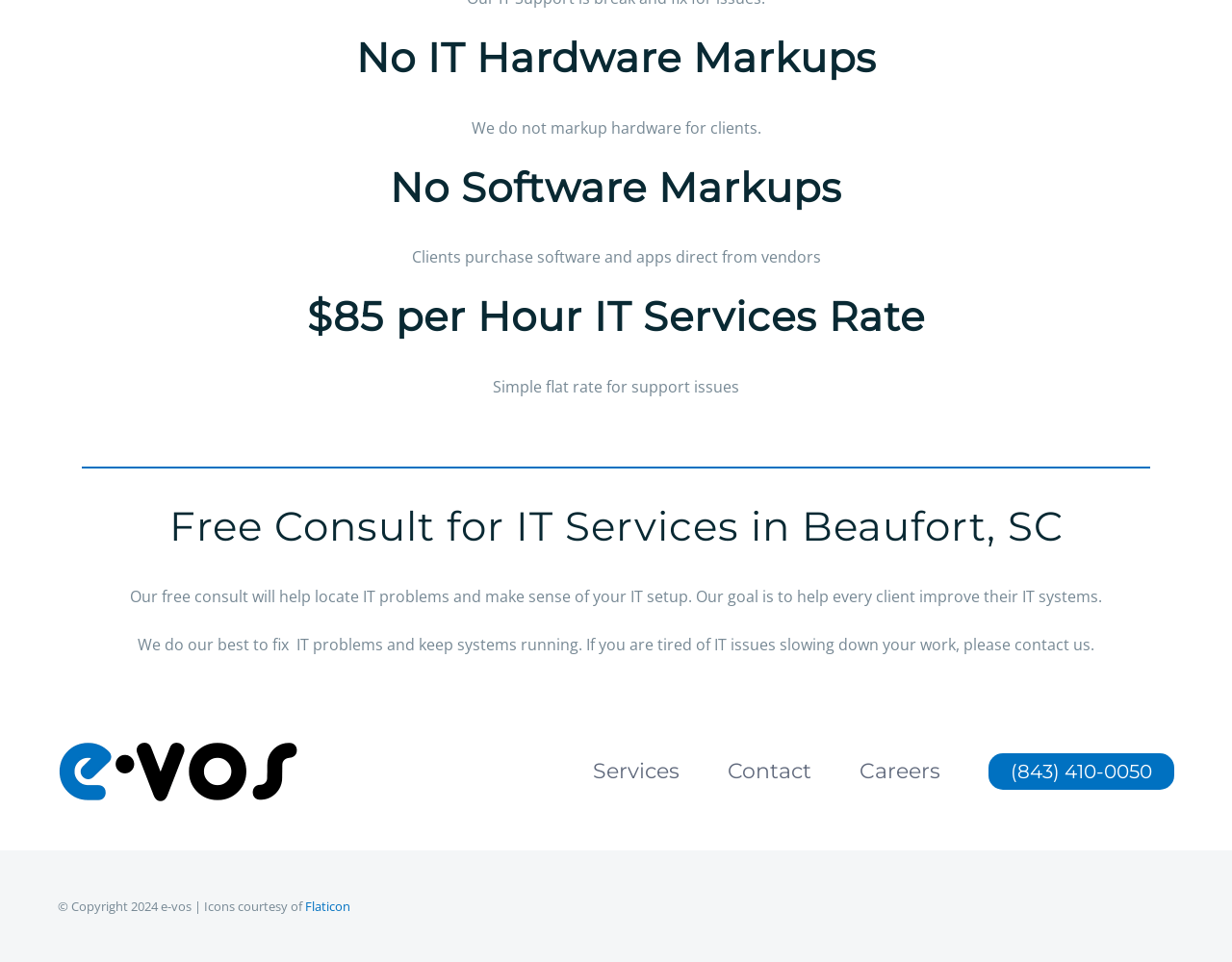Utilize the details in the image to thoroughly answer the following question: What is the purpose of the free consult?

The answer can be found in the StaticText 'Our free consult will help locate IT problems and make sense of your IT setup.' which is located below the heading 'Free Consult for IT Services in Beaufort, SC', indicating that the purpose of the free consult is to help clients identify IT problems and improve their IT systems.